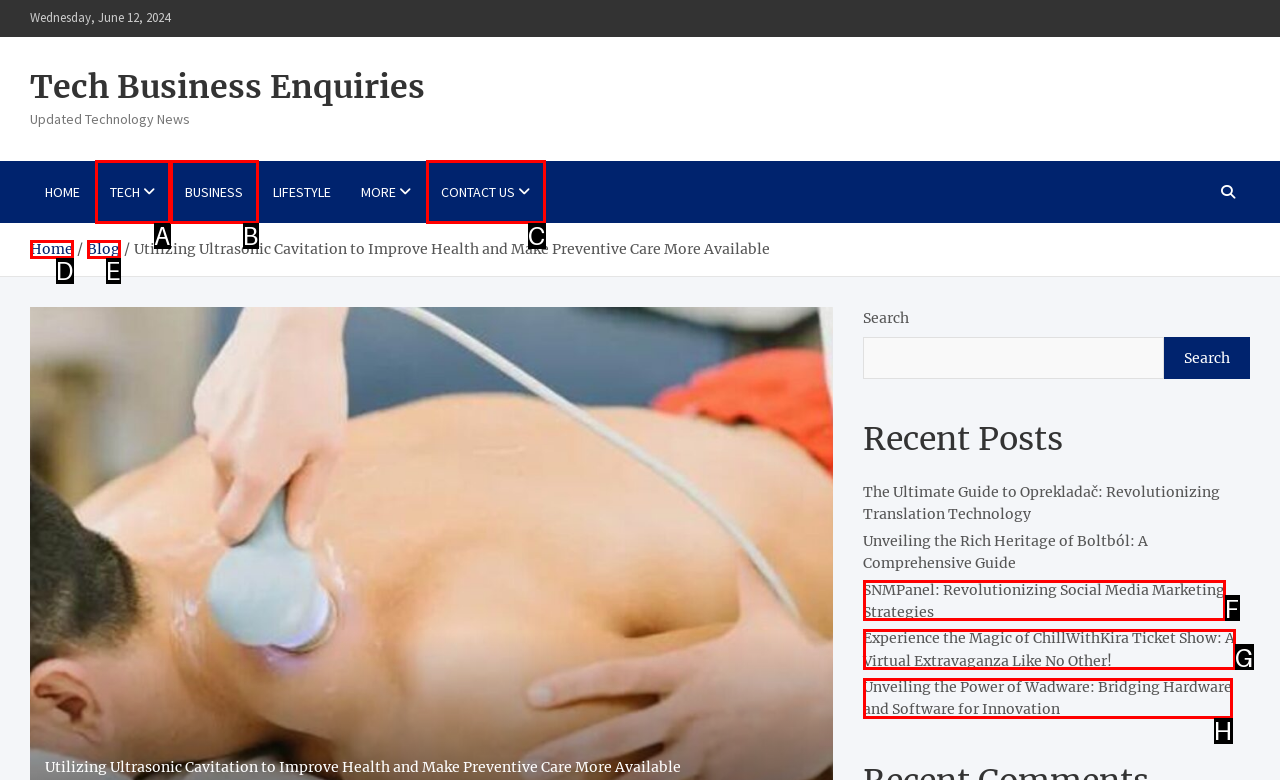Assess the description: business and select the option that matches. Provide the letter of the chosen option directly from the given choices.

B